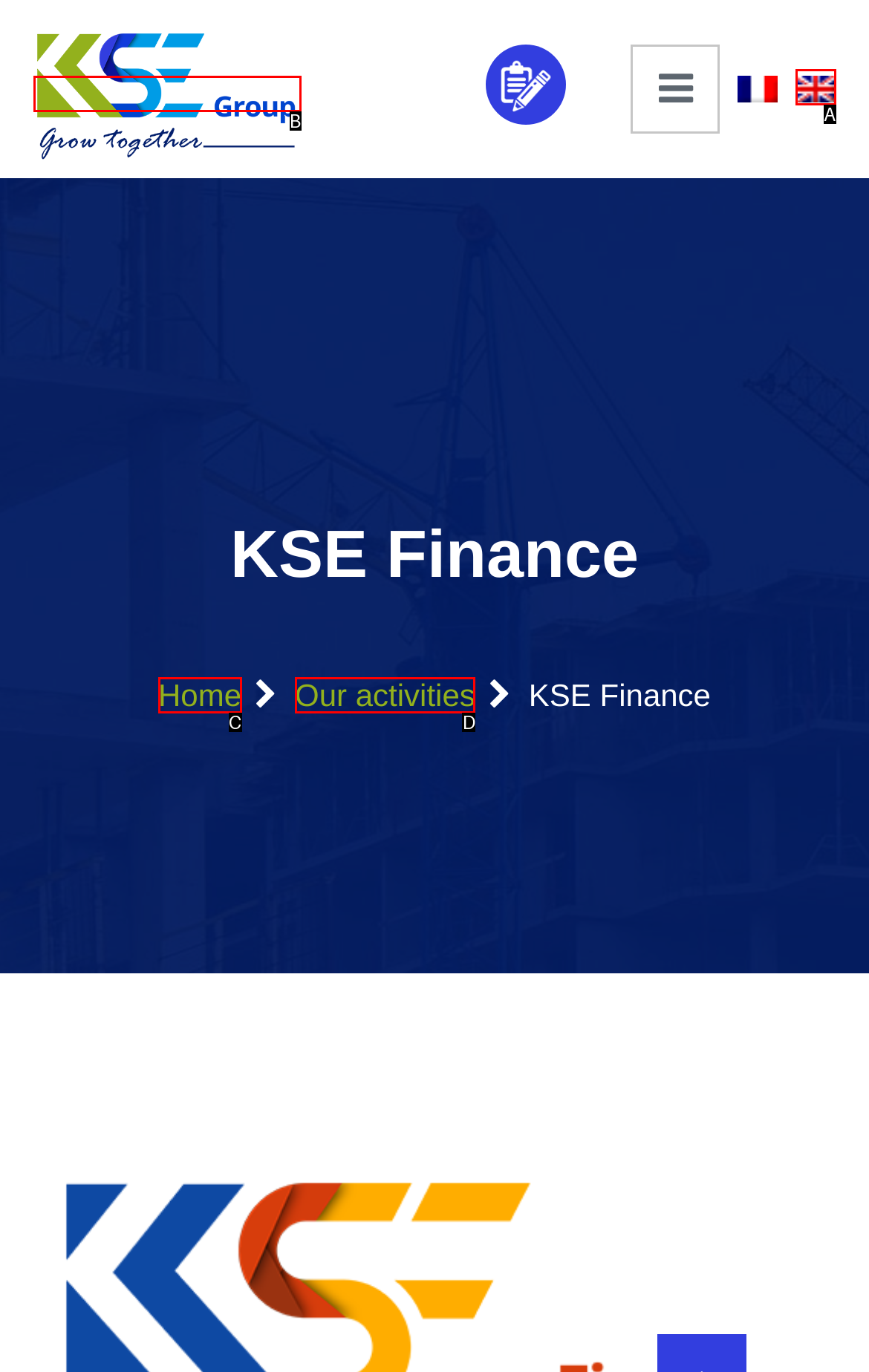Determine which option matches the description: MysteryThemes. Answer using the letter of the option.

None